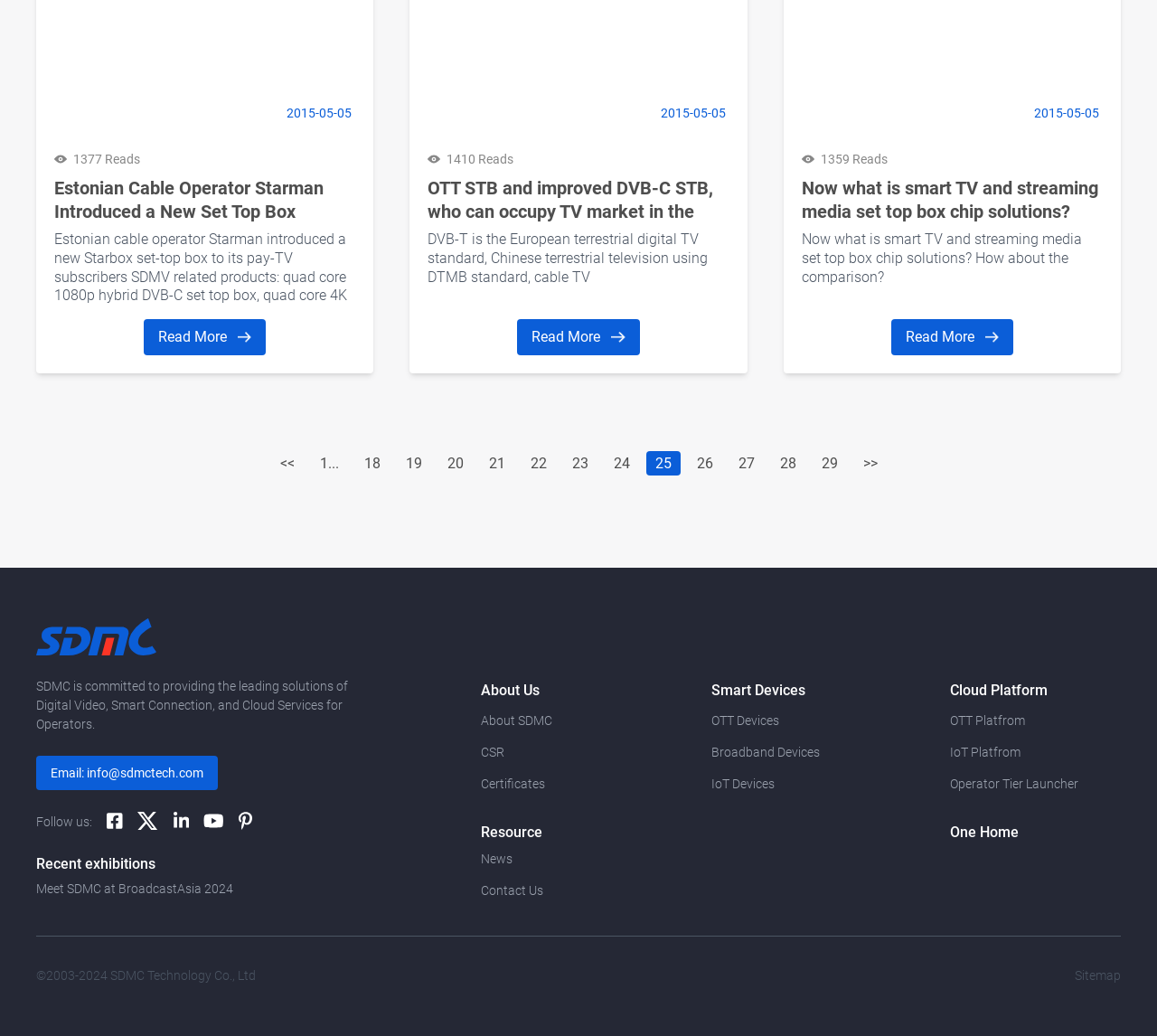Provide a short, one-word or phrase answer to the question below:
What is the purpose of the company?

Providing digital video solutions